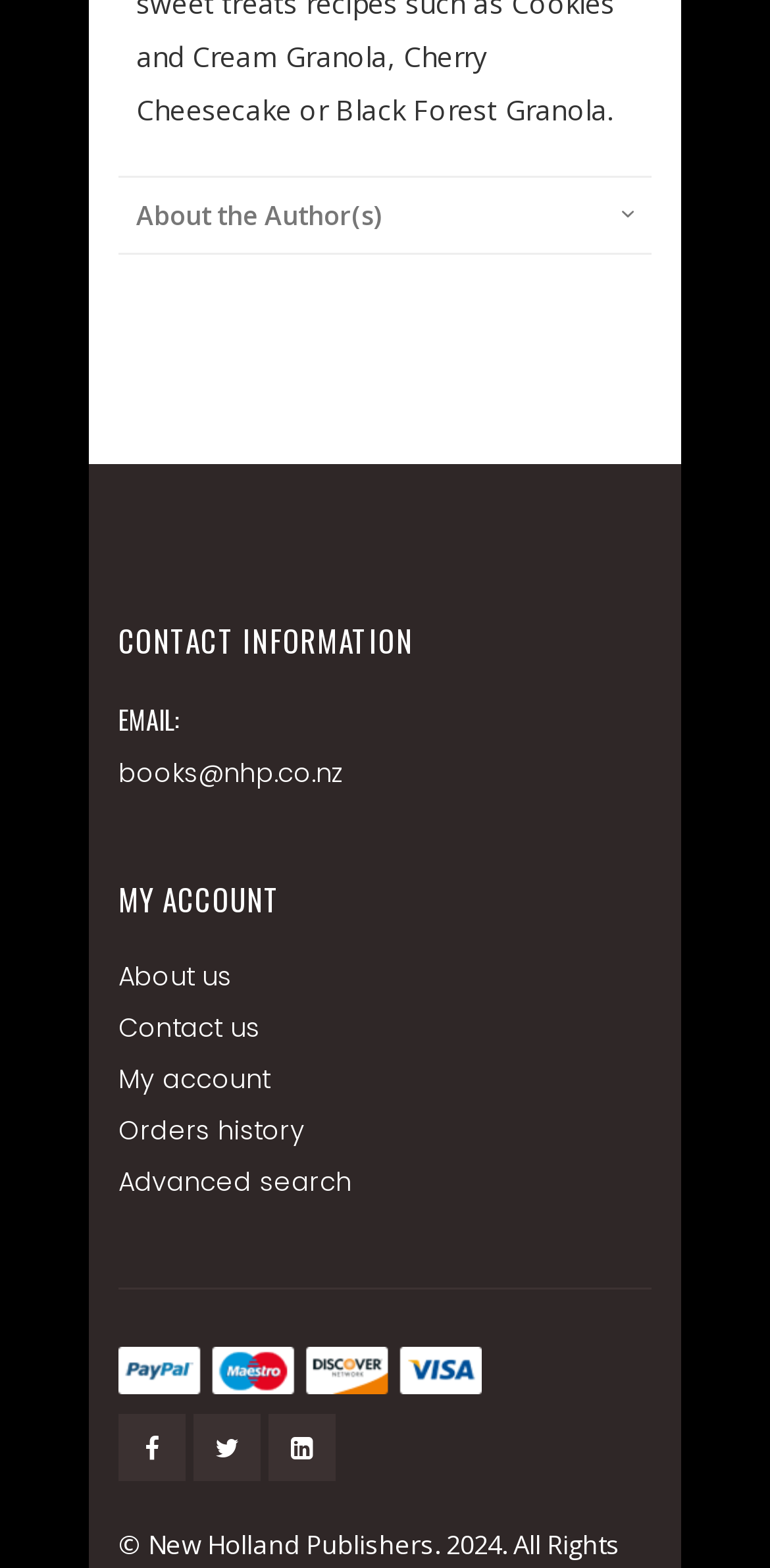Find the bounding box coordinates for the UI element that matches this description: "About the Author(s)".

[0.154, 0.073, 0.846, 0.122]